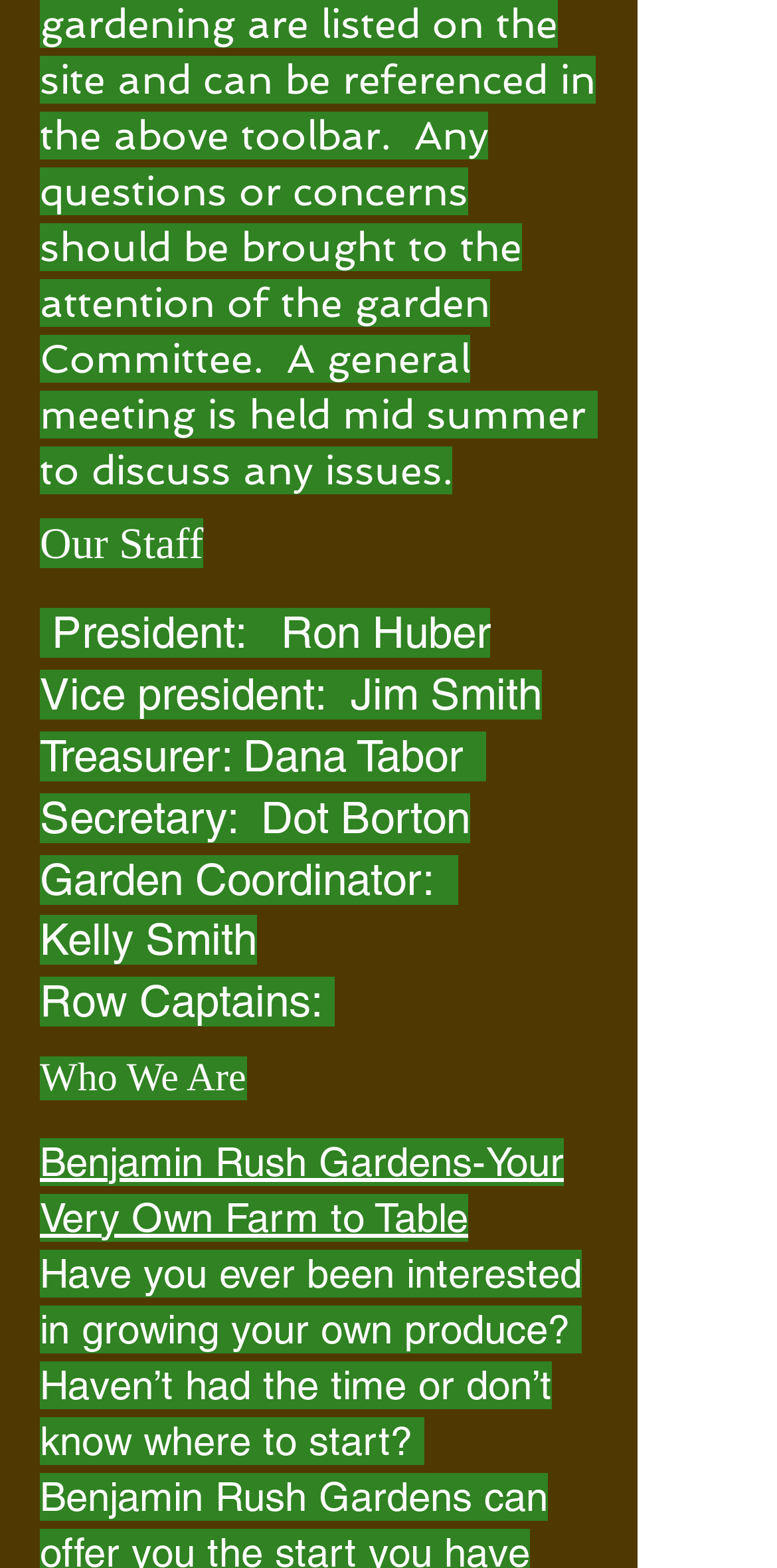What is the title of the second heading on the webpage? Refer to the image and provide a one-word or short phrase answer.

Who We Are